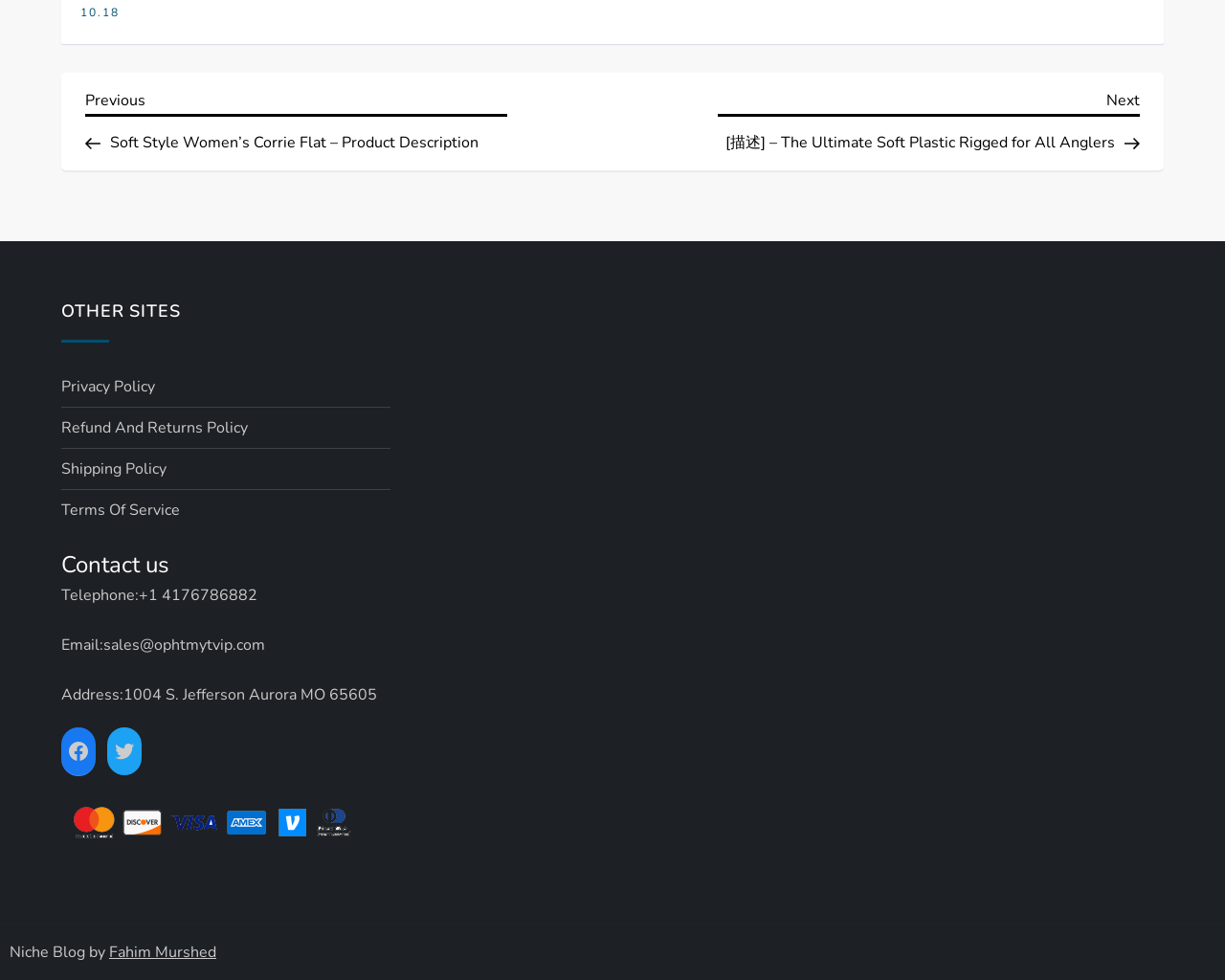Please identify the bounding box coordinates of the clickable element to fulfill the following instruction: "Go to next post". The coordinates should be four float numbers between 0 and 1, i.e., [left, top, right, bottom].

[0.586, 0.089, 0.93, 0.156]